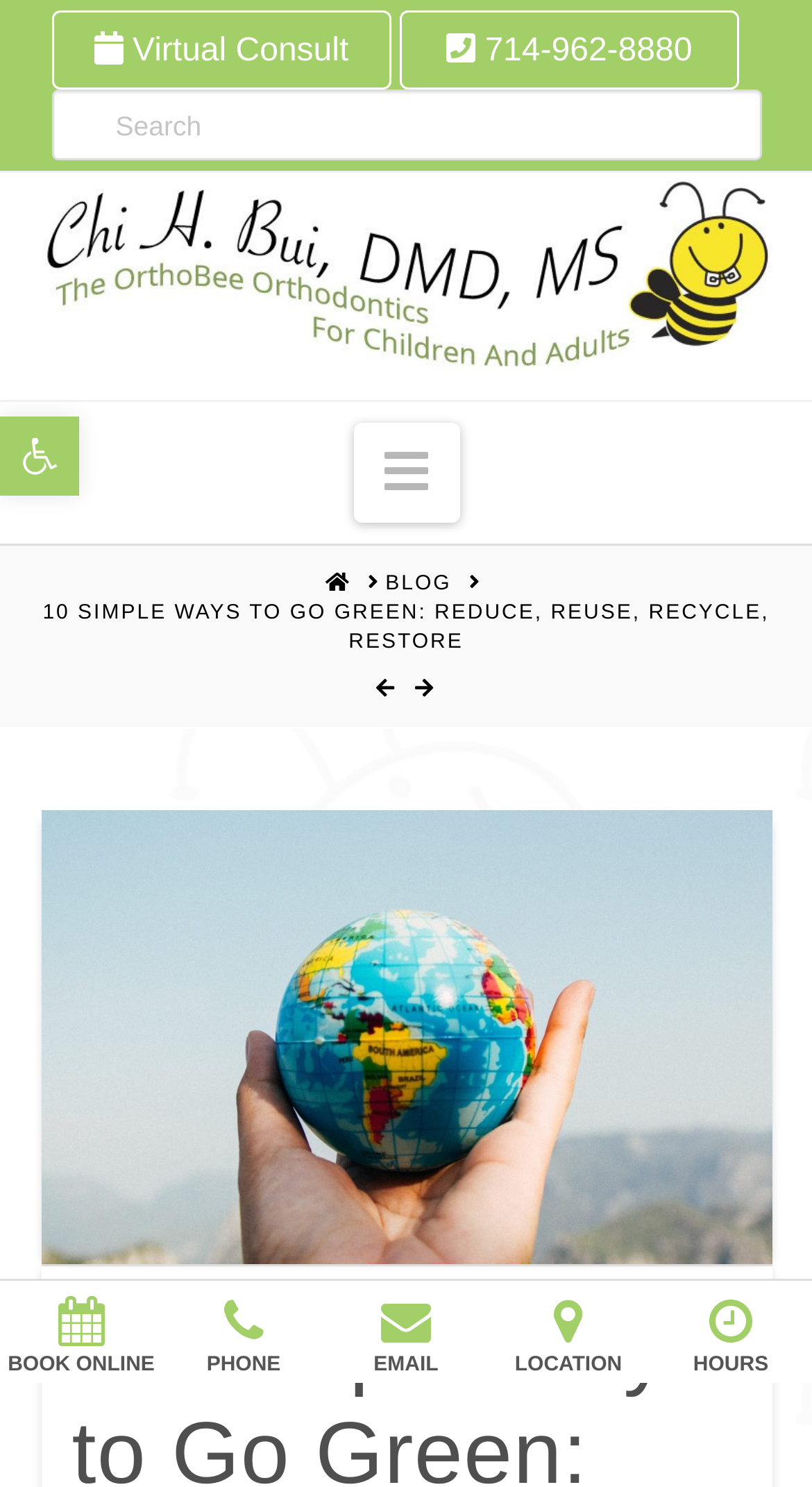Give a detailed account of the webpage, highlighting key information.

The webpage appears to be a blog post or article from an orthodontist's website, specifically from Huntington Beach OrthoBee. At the top, there is a navigation menu with a "Virtual Consult" option and a search bar. Below the search bar, there is a link to the orthodontist's homepage, accompanied by an image.

The main content of the webpage is a blog post titled "10 Simple Ways to Go Green: Reduce, Reuse, Recycle, Restore". The post is likely an article providing tips on how to live a more environmentally friendly lifestyle, as hinted by the meta description. 

On the top-right side of the page, there is a breadcrumb navigation menu with links to the homepage, blog, and the current article. Below the breadcrumb navigation, there are social media links represented by icons.

The main content area of the webpage is dominated by a large image, which appears to be a ball-shaped blur close-up focus, taking up most of the page's height. 

At the bottom of the page, there are several links to book an online appointment, call, email, view the location, and check the hours of operation. Additionally, there is a button to open an accessibility toolbar with an image of accessibility tools.